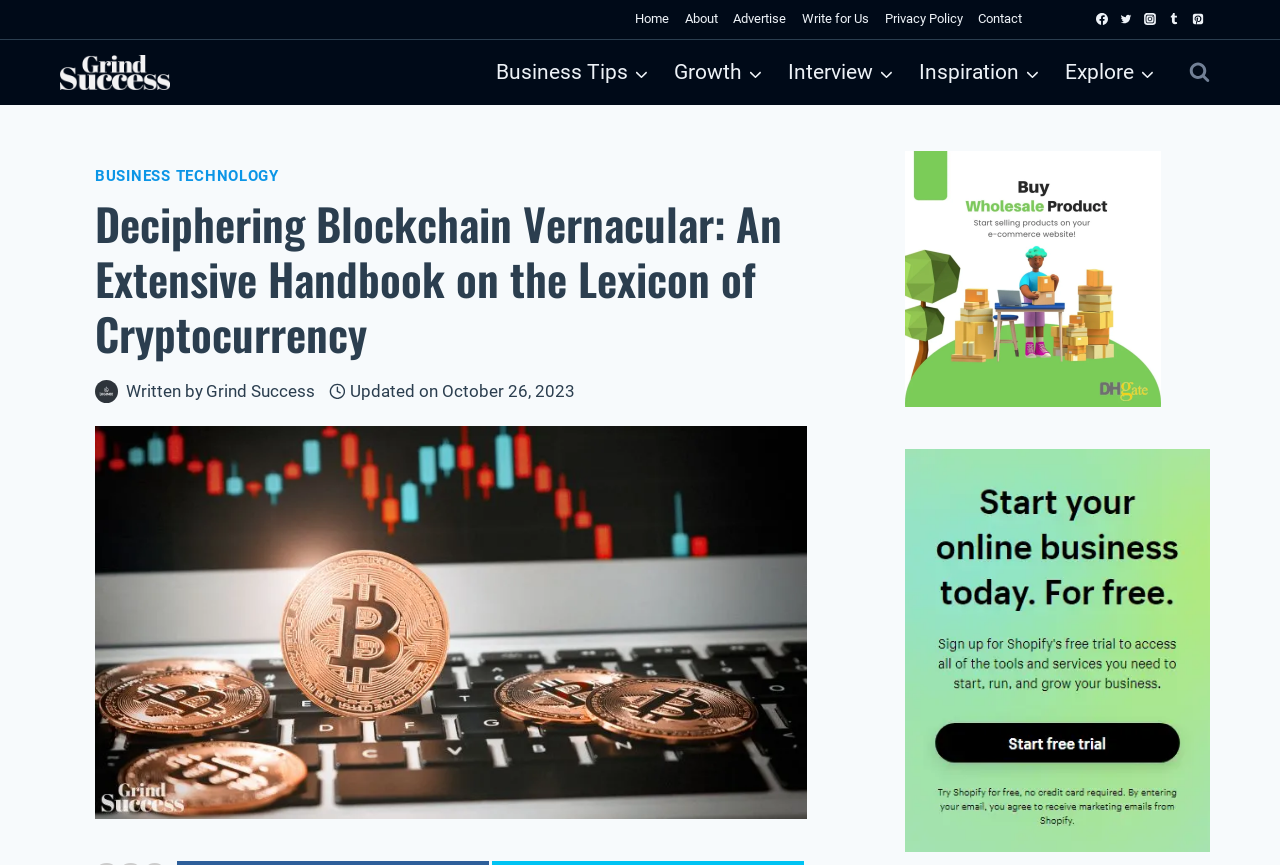Find the bounding box coordinates for the area that should be clicked to accomplish the instruction: "Search for something".

[0.92, 0.06, 0.953, 0.108]